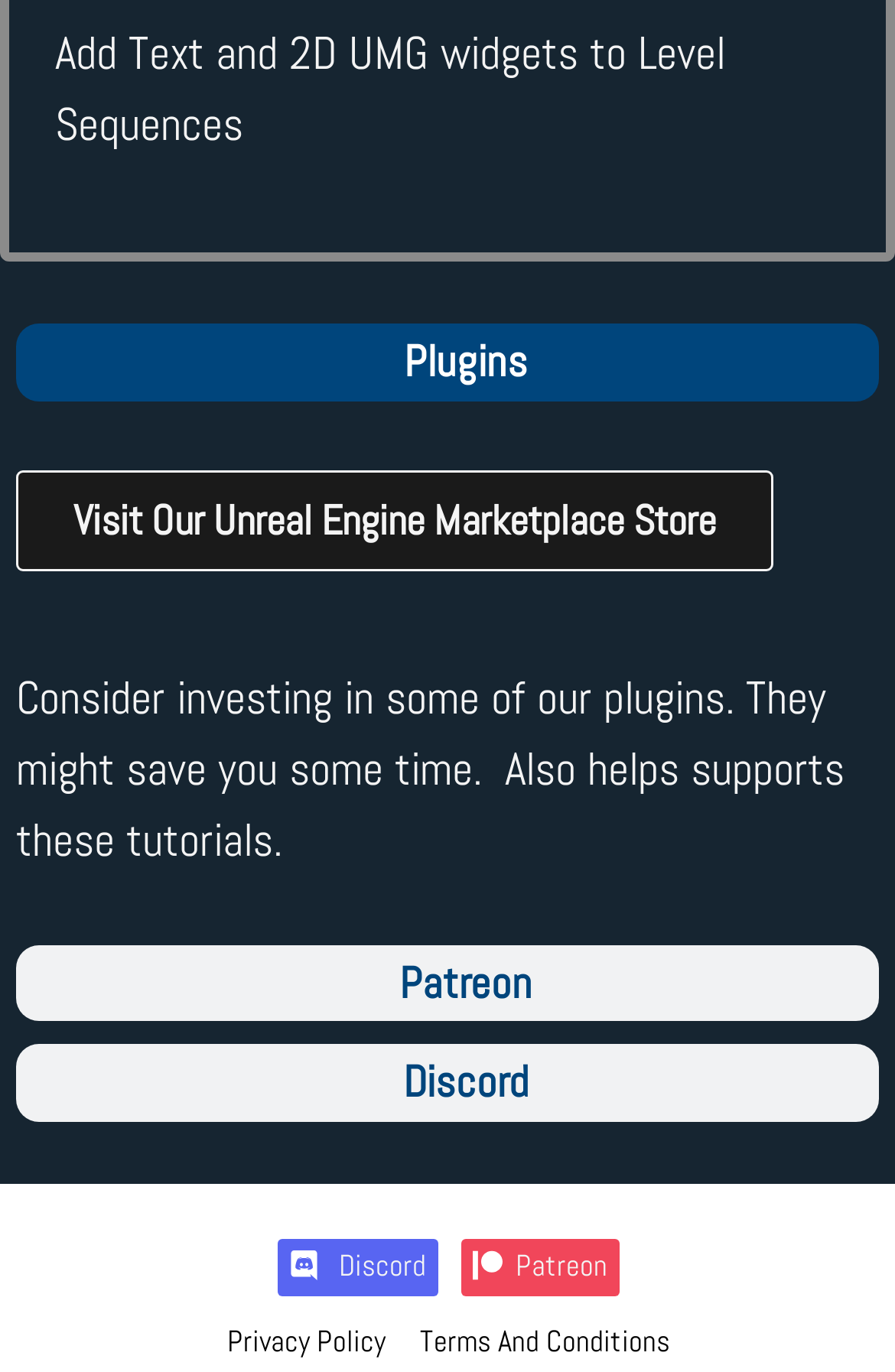Please mark the clickable region by giving the bounding box coordinates needed to complete this instruction: "View Terms And Conditions".

[0.464, 0.963, 0.754, 0.991]